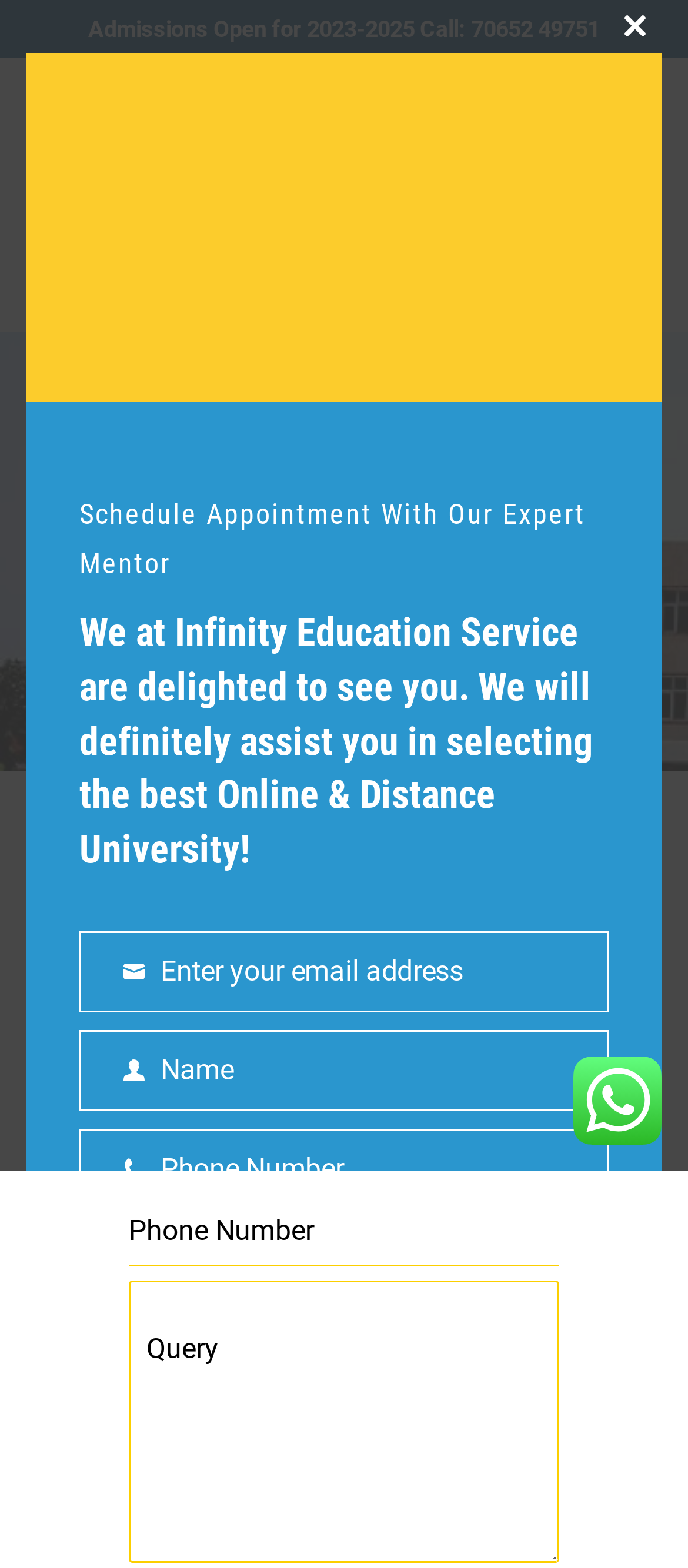Give a one-word or short-phrase answer to the following question: 
What is the purpose of the 'READ MORE' button?

To read more about Kurukshetra University